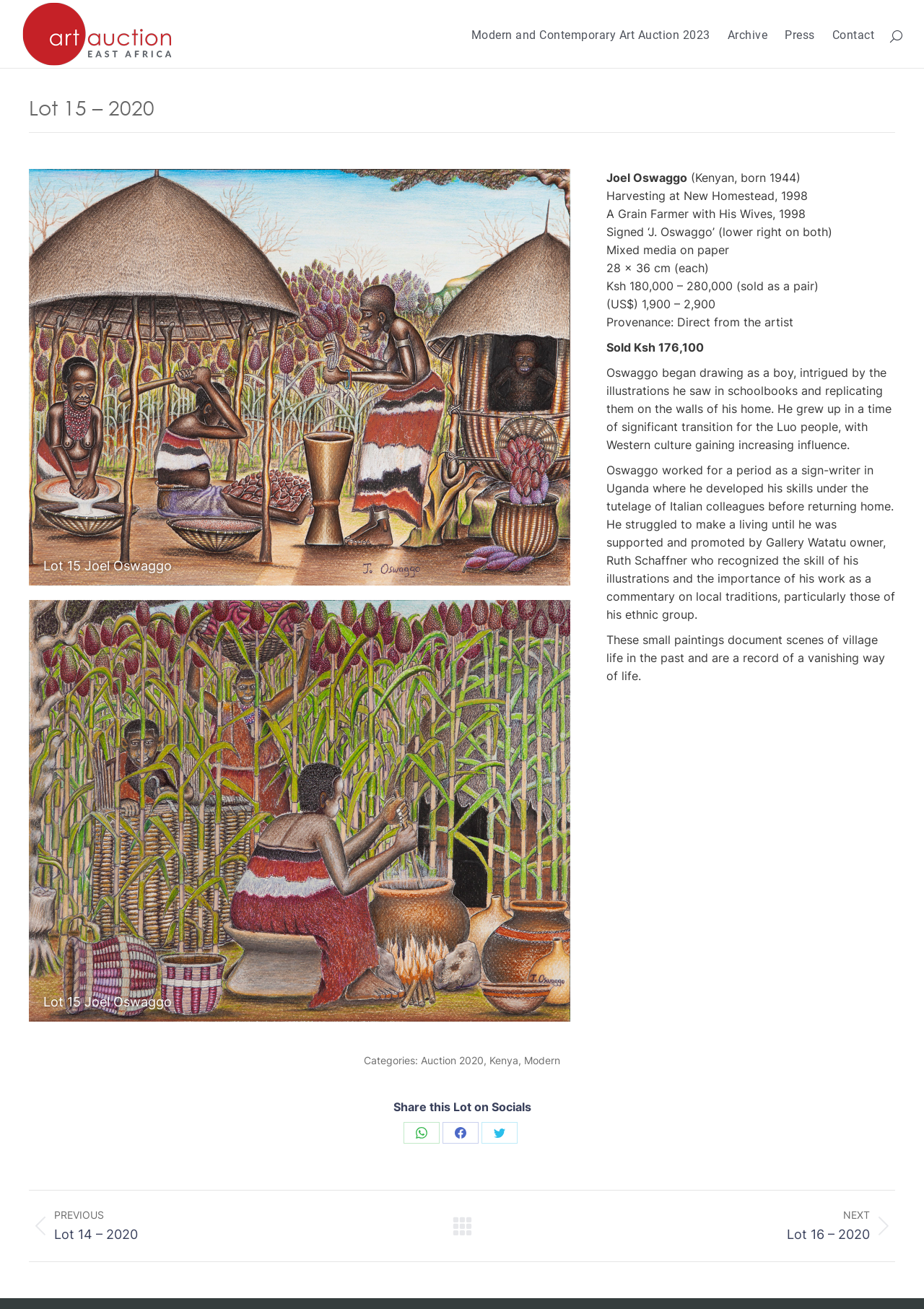Can you show the bounding box coordinates of the region to click on to complete the task described in the instruction: "Go to Previous project: Lot 14 – 2020"?

[0.031, 0.923, 0.465, 0.95]